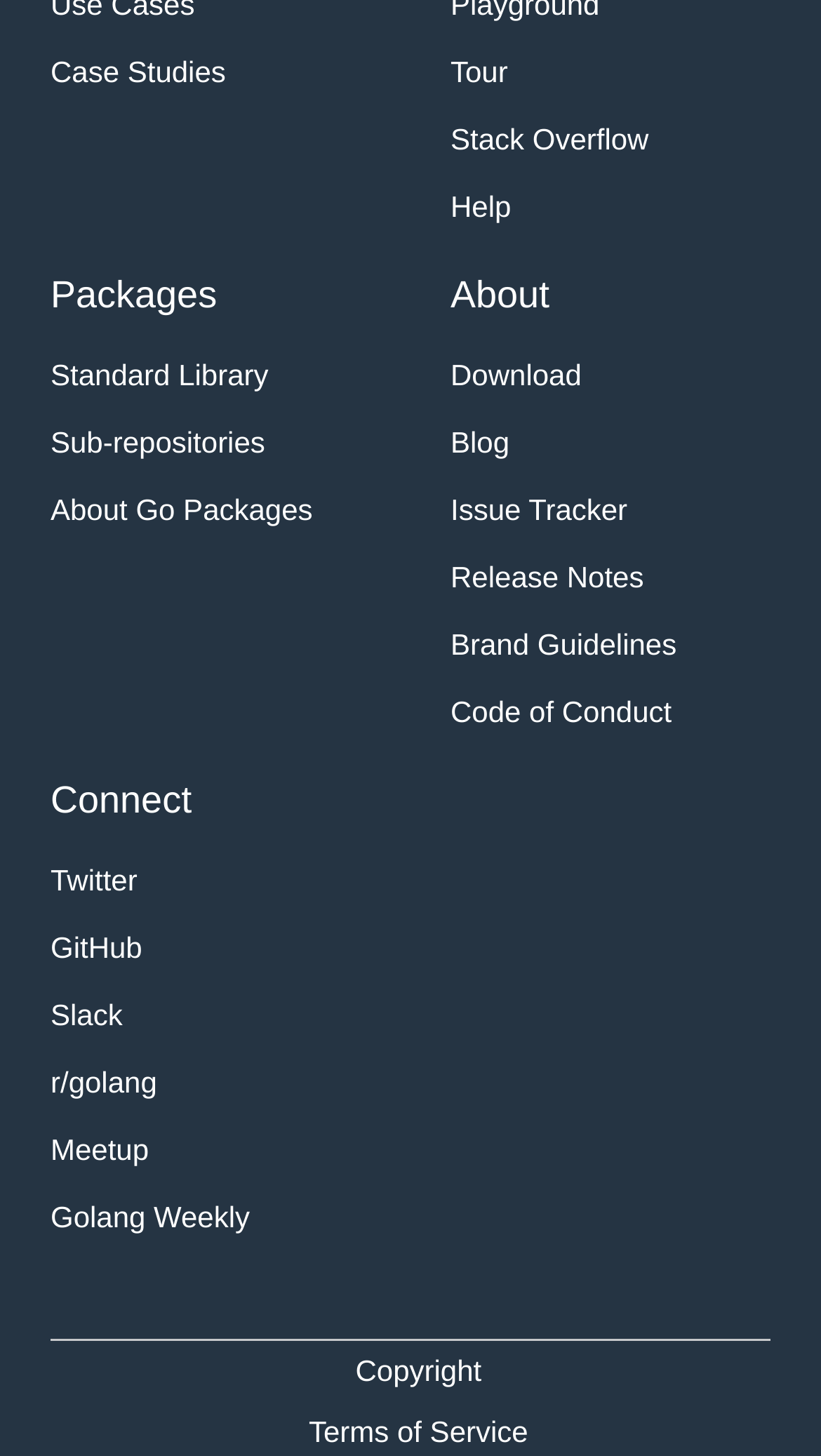Can you pinpoint the bounding box coordinates for the clickable element required for this instruction: "View 'About Go Packages'"? The coordinates should be four float numbers between 0 and 1, i.e., [left, top, right, bottom].

[0.062, 0.327, 0.451, 0.373]